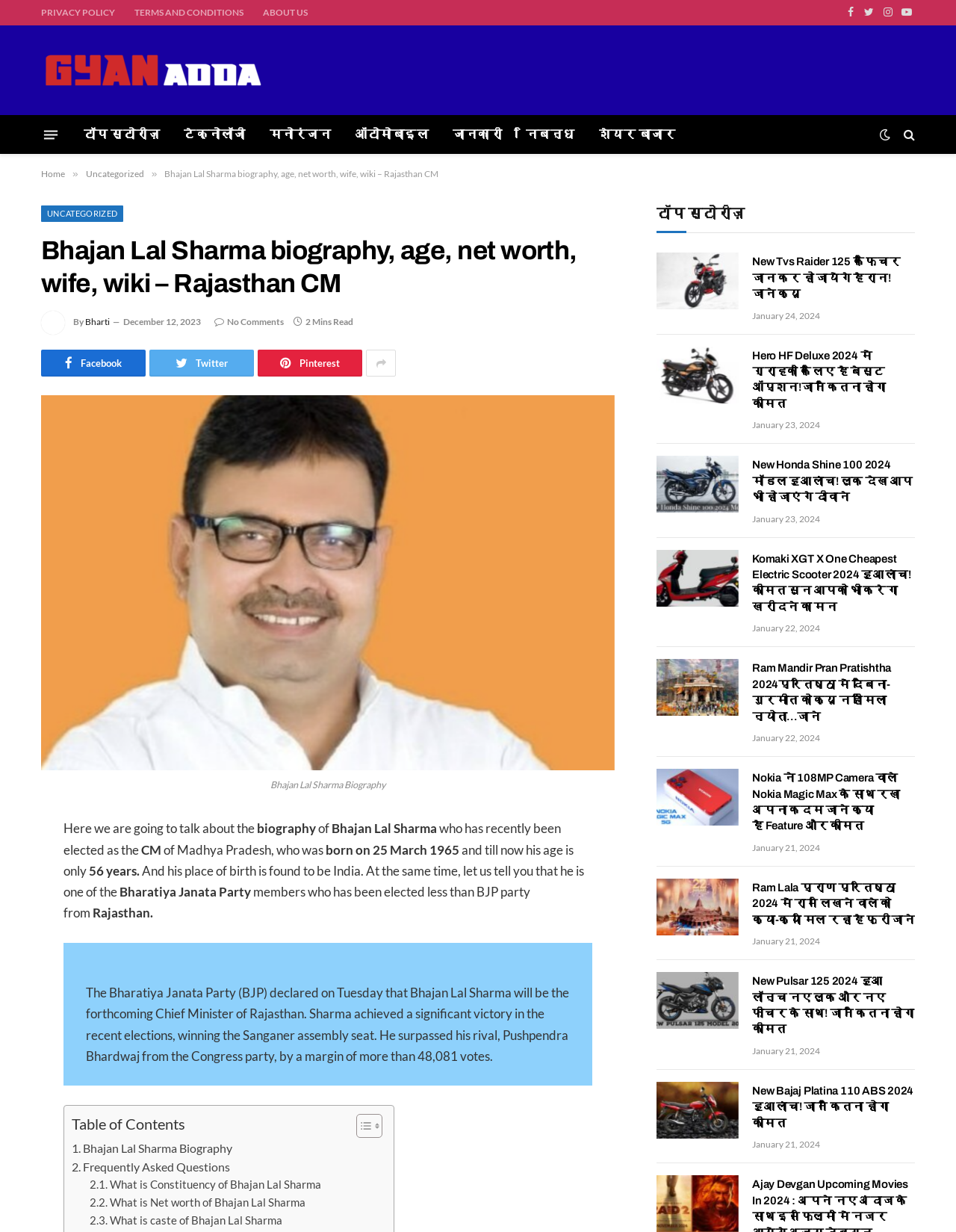Given the element description: "Bhajan Lal Sharma Biography", predict the bounding box coordinates of the UI element it refers to, using four float numbers between 0 and 1, i.e., [left, top, right, bottom].

[0.075, 0.924, 0.243, 0.939]